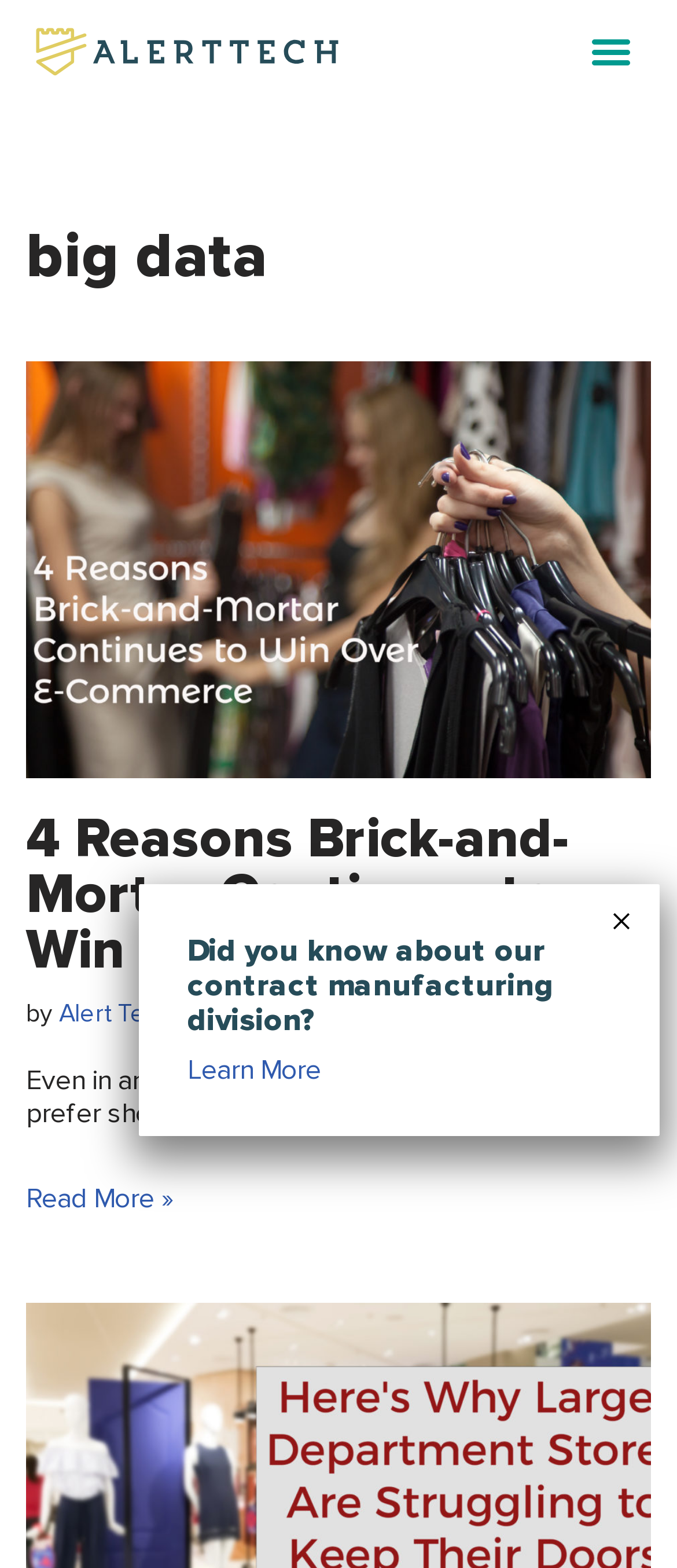What is the purpose of the 'Learn More' button?
Answer the question using a single word or phrase, according to the image.

To learn about contract manufacturing